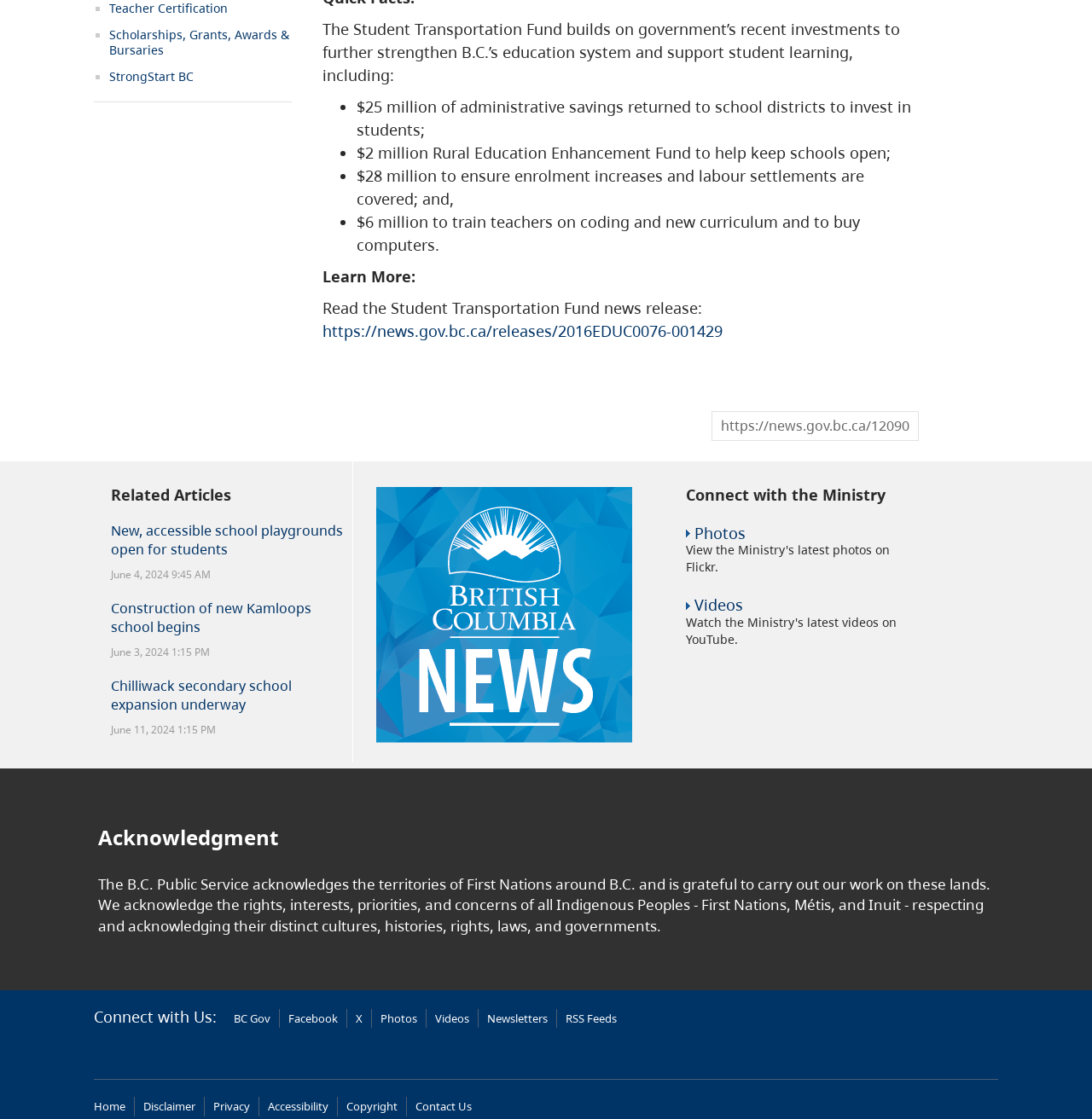Please identify the bounding box coordinates of the area I need to click to accomplish the following instruction: "View related article about New, accessible school playgrounds open for students".

[0.102, 0.465, 0.314, 0.499]